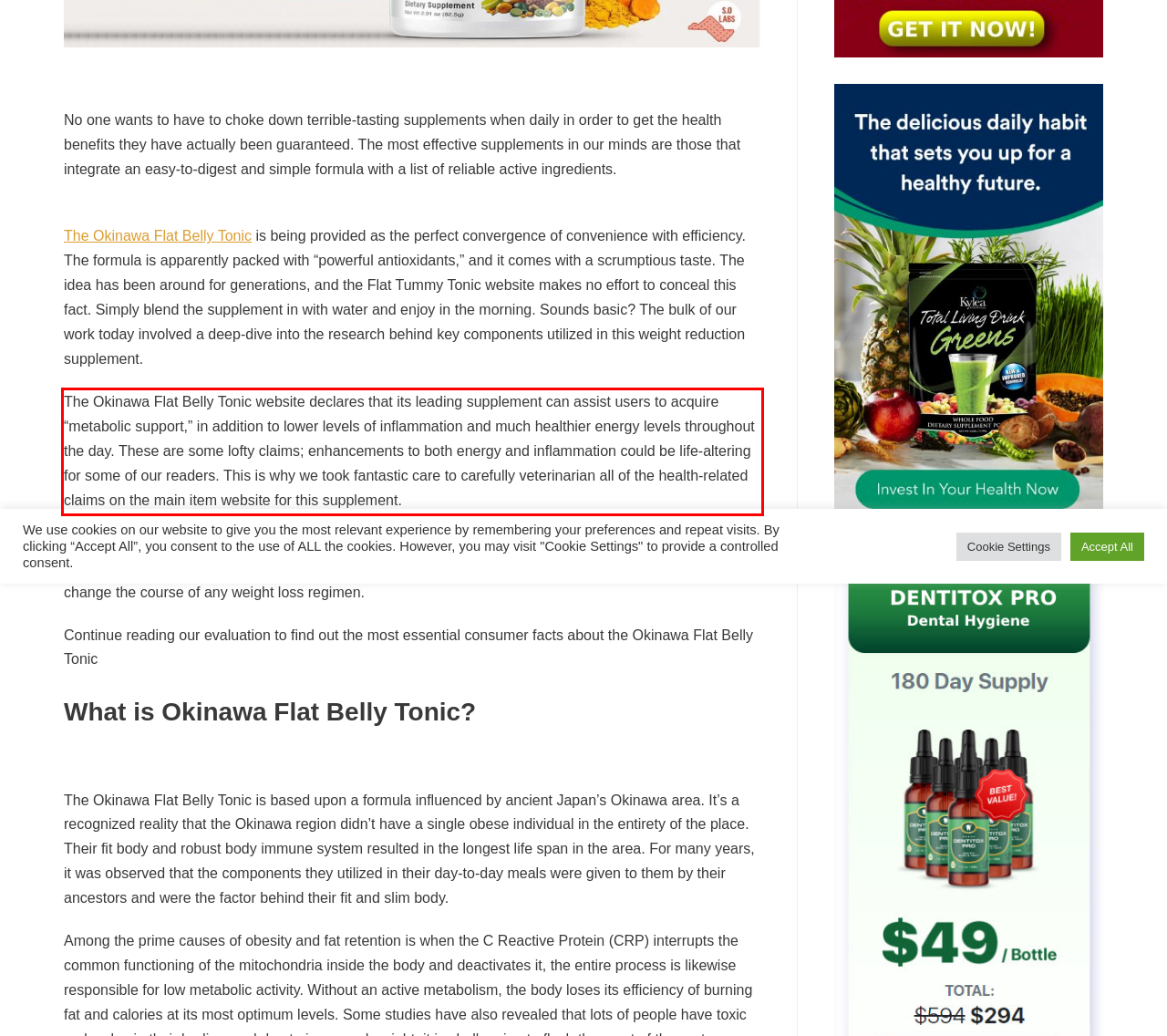Examine the webpage screenshot and use OCR to recognize and output the text within the red bounding box.

The Okinawa Flat Belly Tonic website declares that its leading supplement can assist users to acquire “metabolic support,” in addition to lower levels of inflammation and much healthier energy levels throughout the day. These are some lofty claims; enhancements to both energy and inflammation could be life-altering for some of our readers. This is why we took fantastic care to carefully veterinarian all of the health-related claims on the main item website for this supplement.